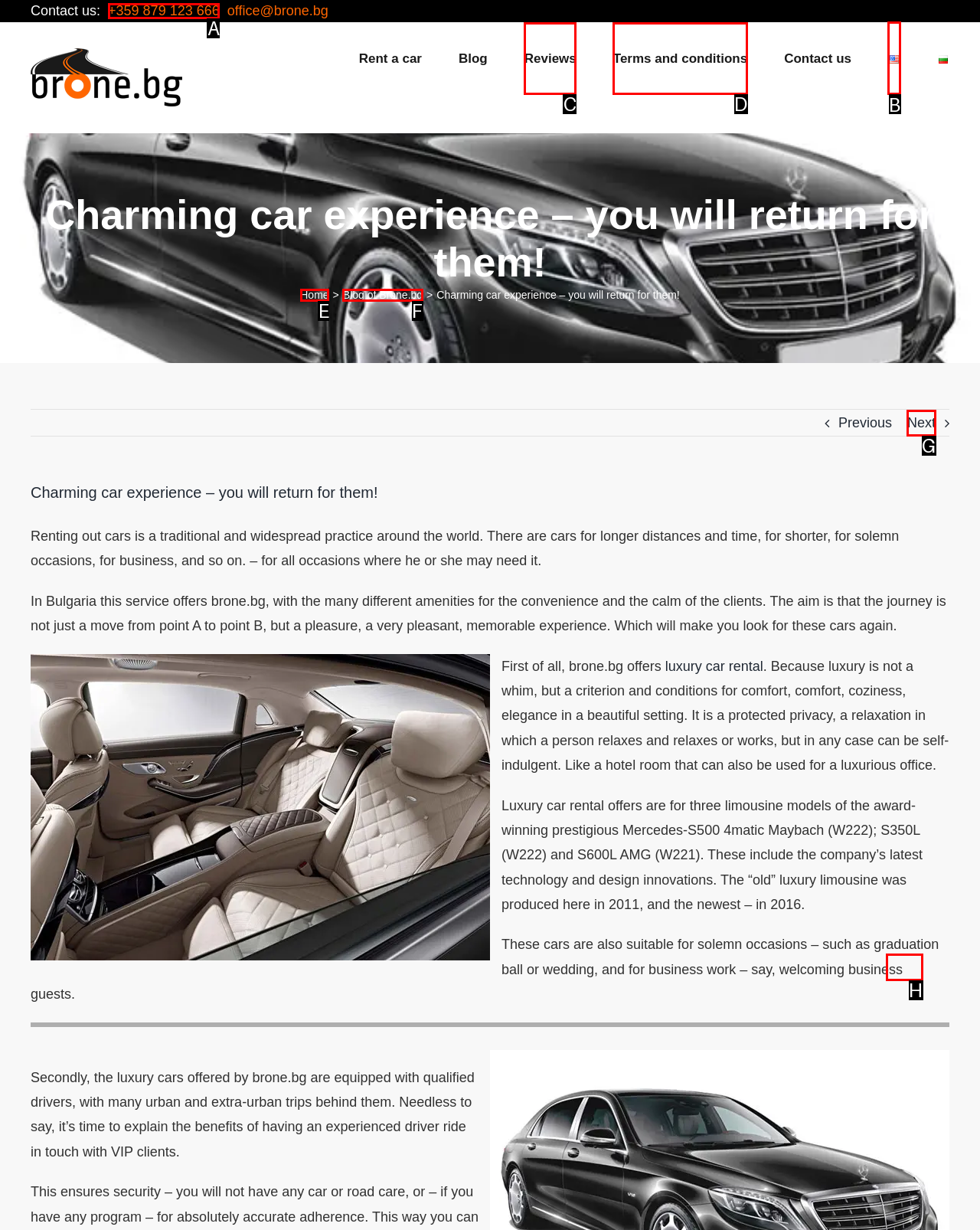Find the appropriate UI element to complete the task: Switch to English language. Indicate your choice by providing the letter of the element.

B